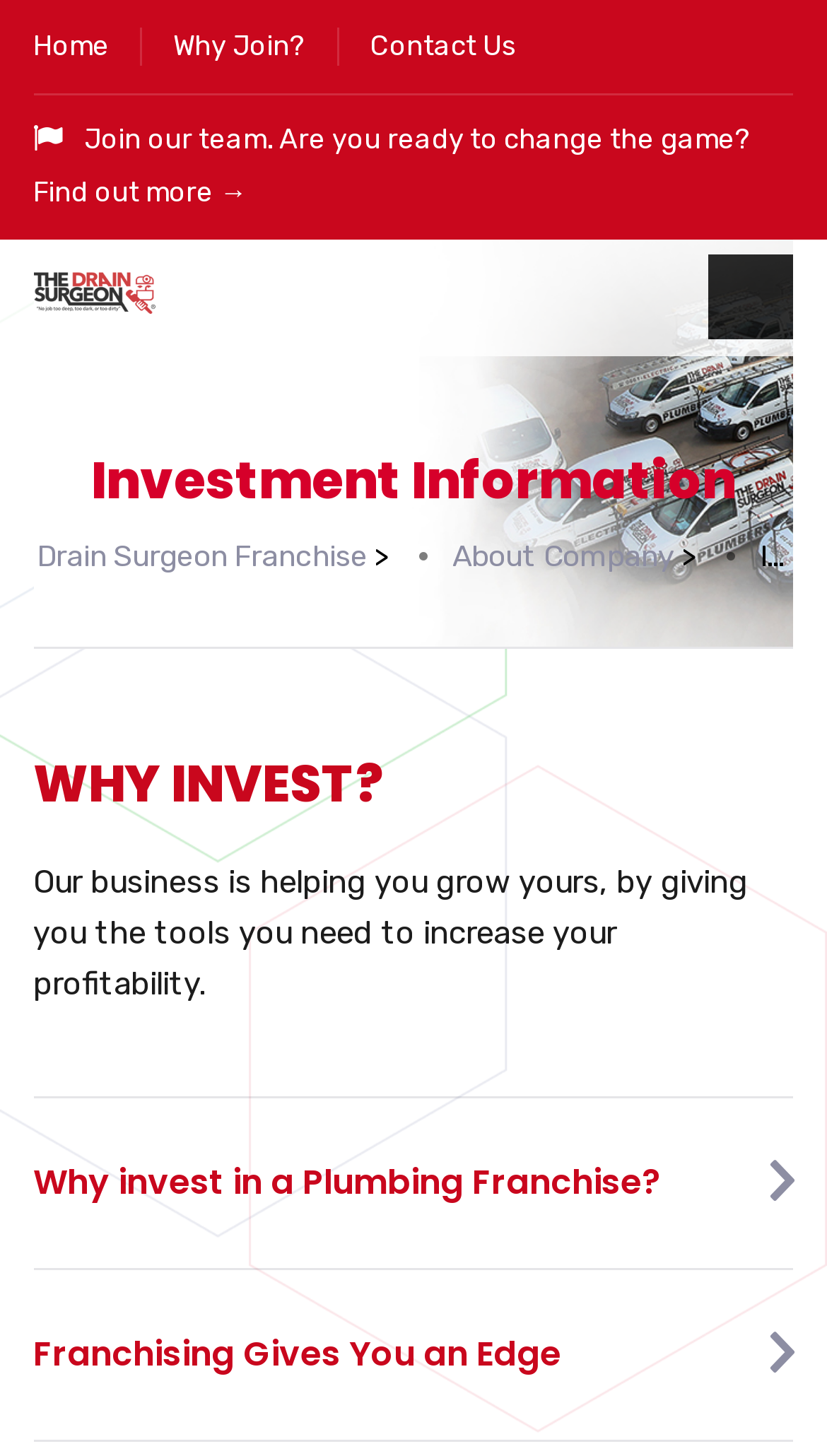Locate the bounding box coordinates of the element that should be clicked to execute the following instruction: "Read about investment information".

[0.11, 0.31, 0.89, 0.351]